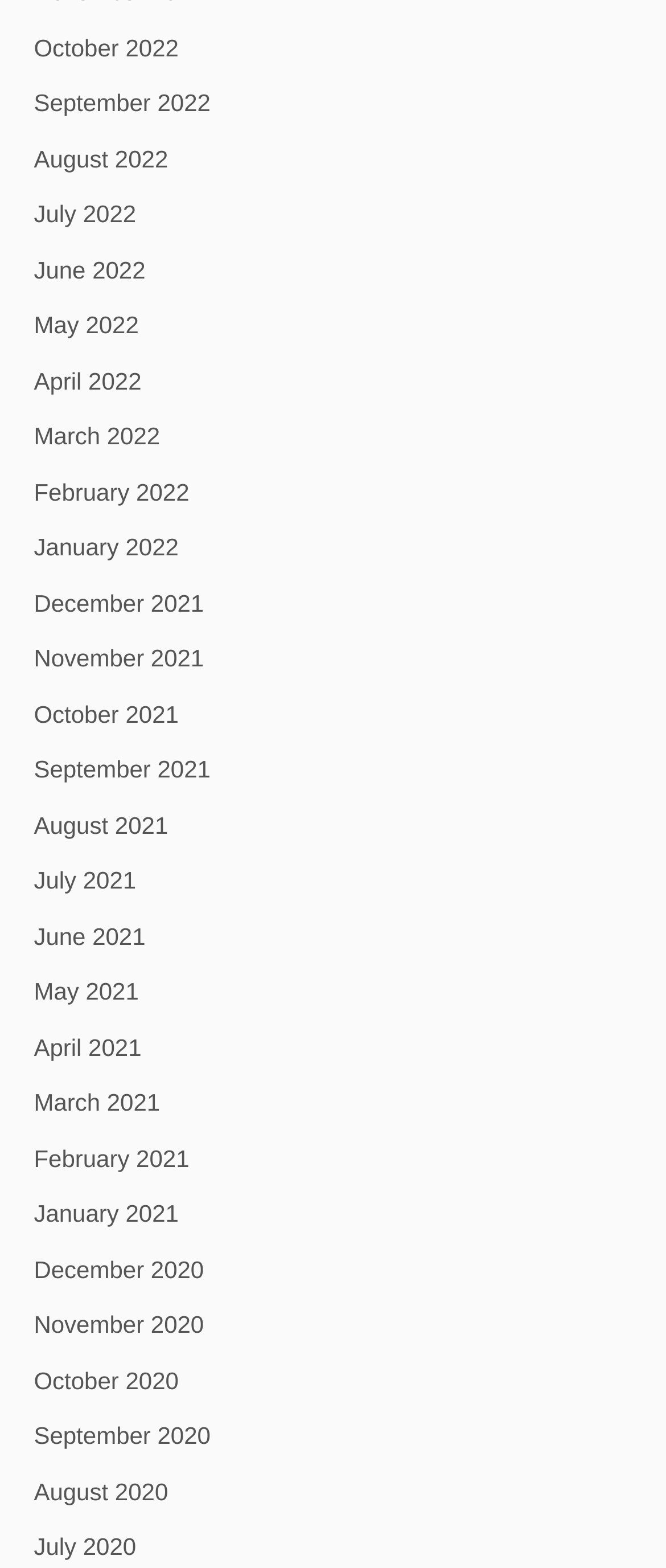Please give the bounding box coordinates of the area that should be clicked to fulfill the following instruction: "browse August 2020". The coordinates should be in the format of four float numbers from 0 to 1, i.e., [left, top, right, bottom].

[0.051, 0.942, 0.252, 0.964]